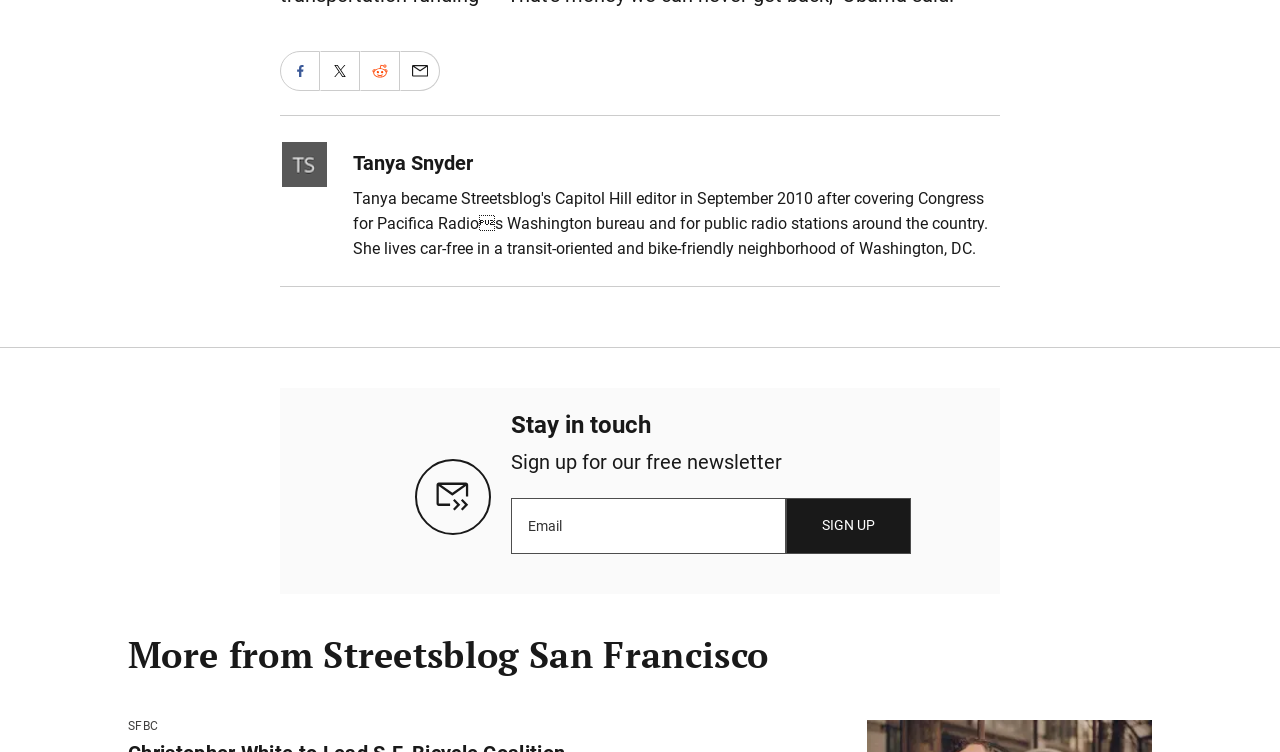Determine the bounding box coordinates of the element that should be clicked to execute the following command: "Click SIGN UP".

[0.614, 0.663, 0.711, 0.737]